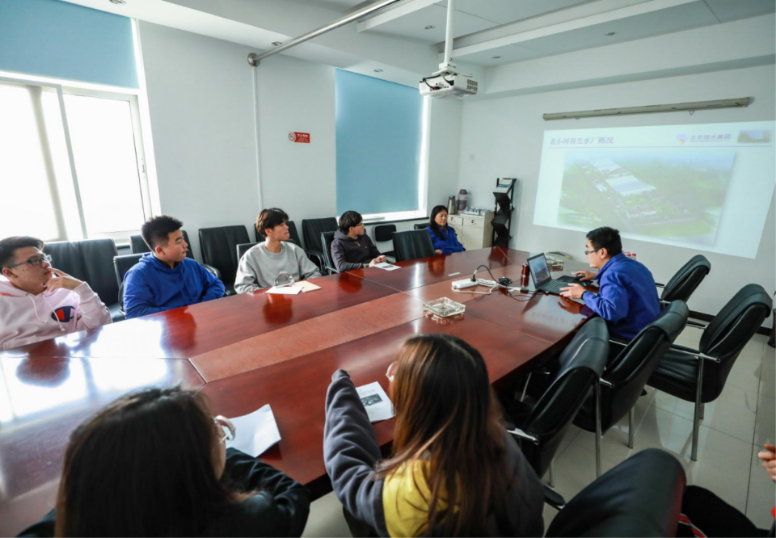What is the atmosphere like in the classroom?
Answer the question based on the image using a single word or a brief phrase.

Lively